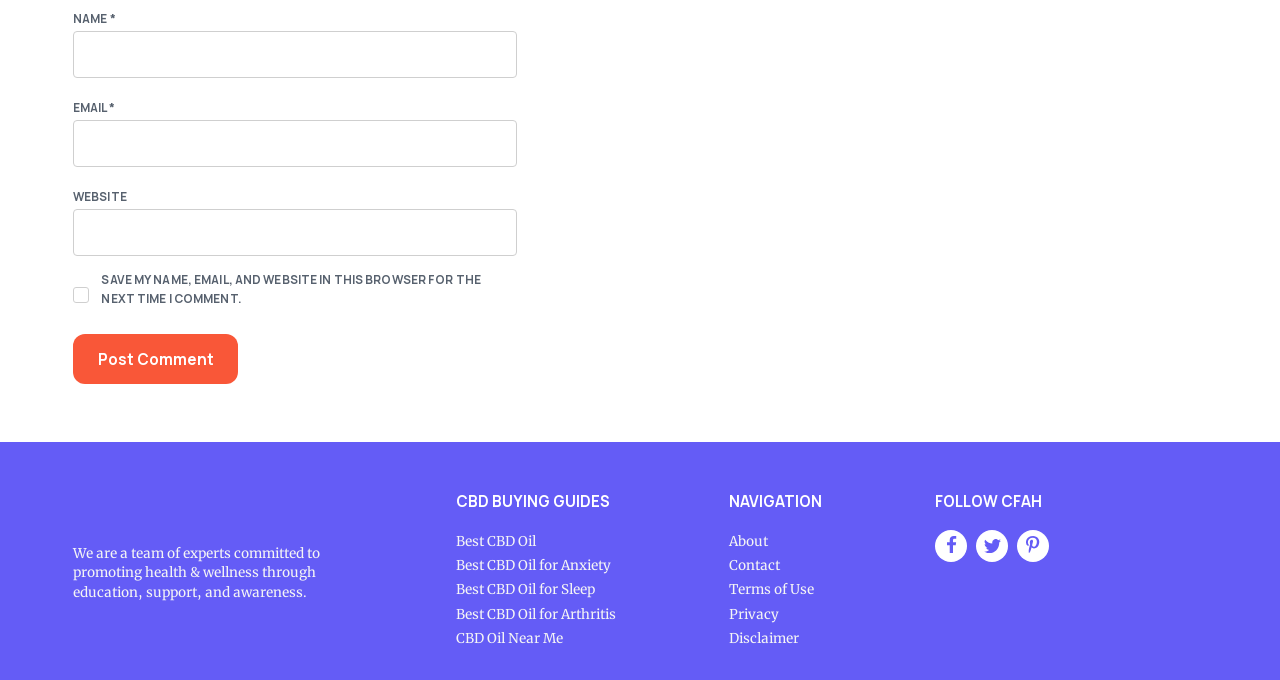Please locate the bounding box coordinates for the element that should be clicked to achieve the following instruction: "Enter your name". Ensure the coordinates are given as four float numbers between 0 and 1, i.e., [left, top, right, bottom].

[0.057, 0.045, 0.404, 0.114]